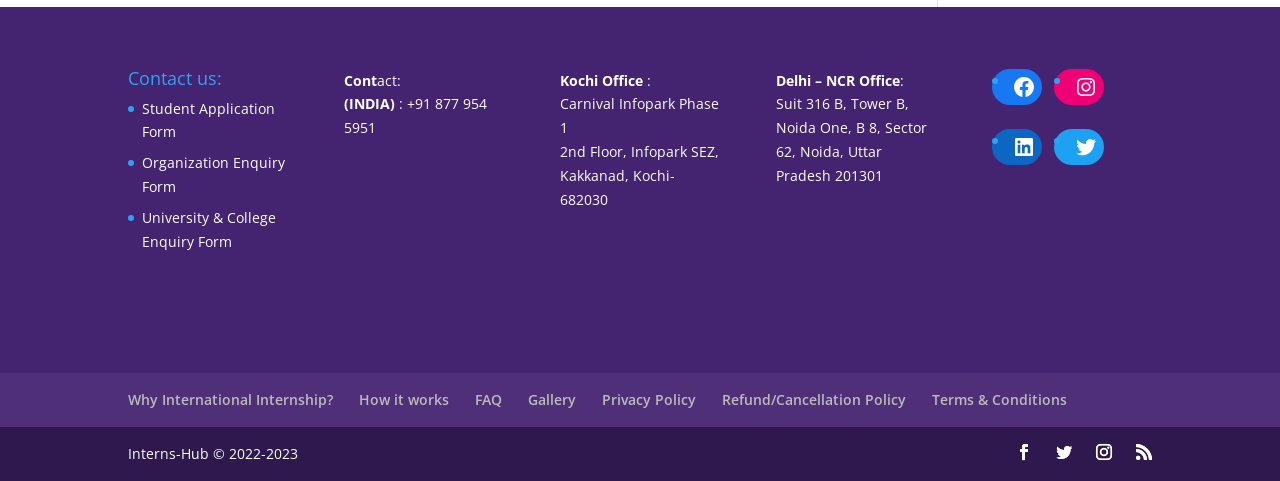What are the social media platforms linked on the webpage? Look at the image and give a one-word or short phrase answer.

Facebook, Instagram, LinkedIn, Twitter